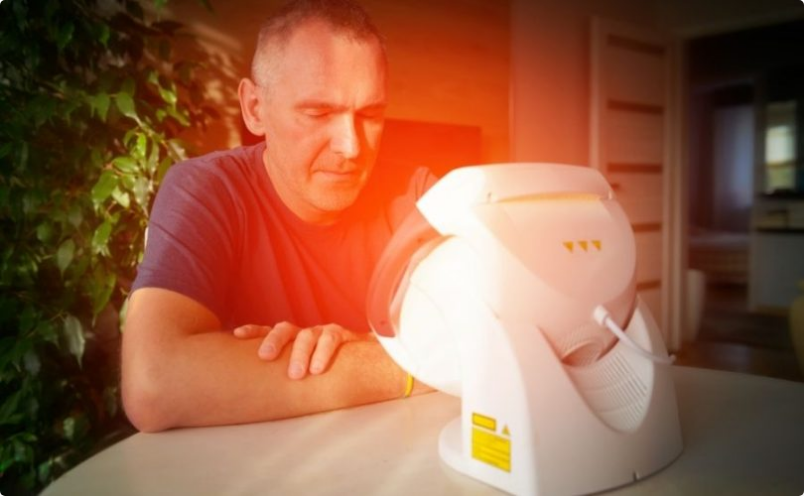What is the environment like?
Please answer the question with as much detail as possible using the screenshot.

The caption describes the environment as cozy, with soft light illuminating the background and hints of greenery visible, suggesting a peaceful and serene indoor setting.